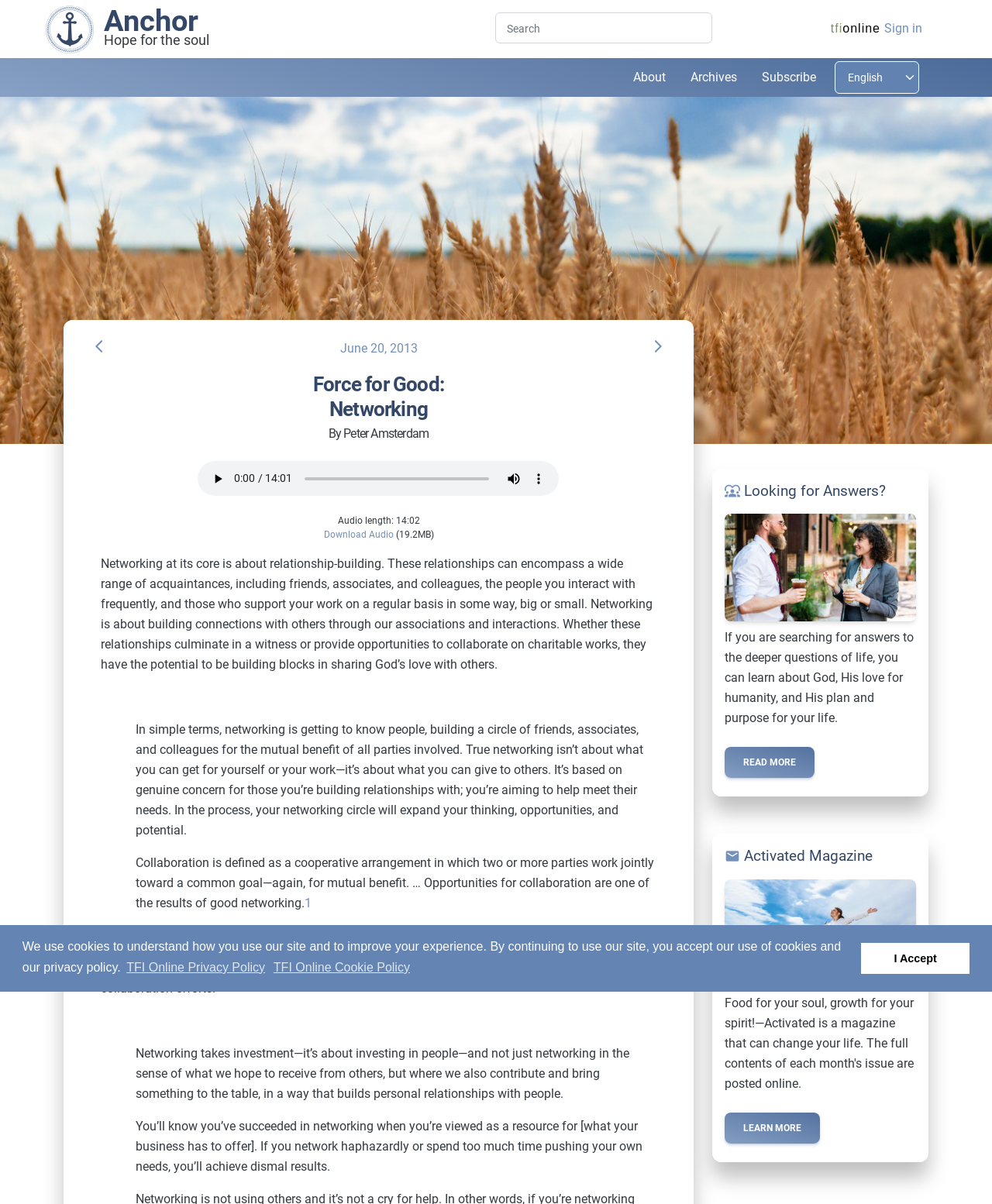Give a concise answer using only one word or phrase for this question:
What is the purpose of networking?

Building connections